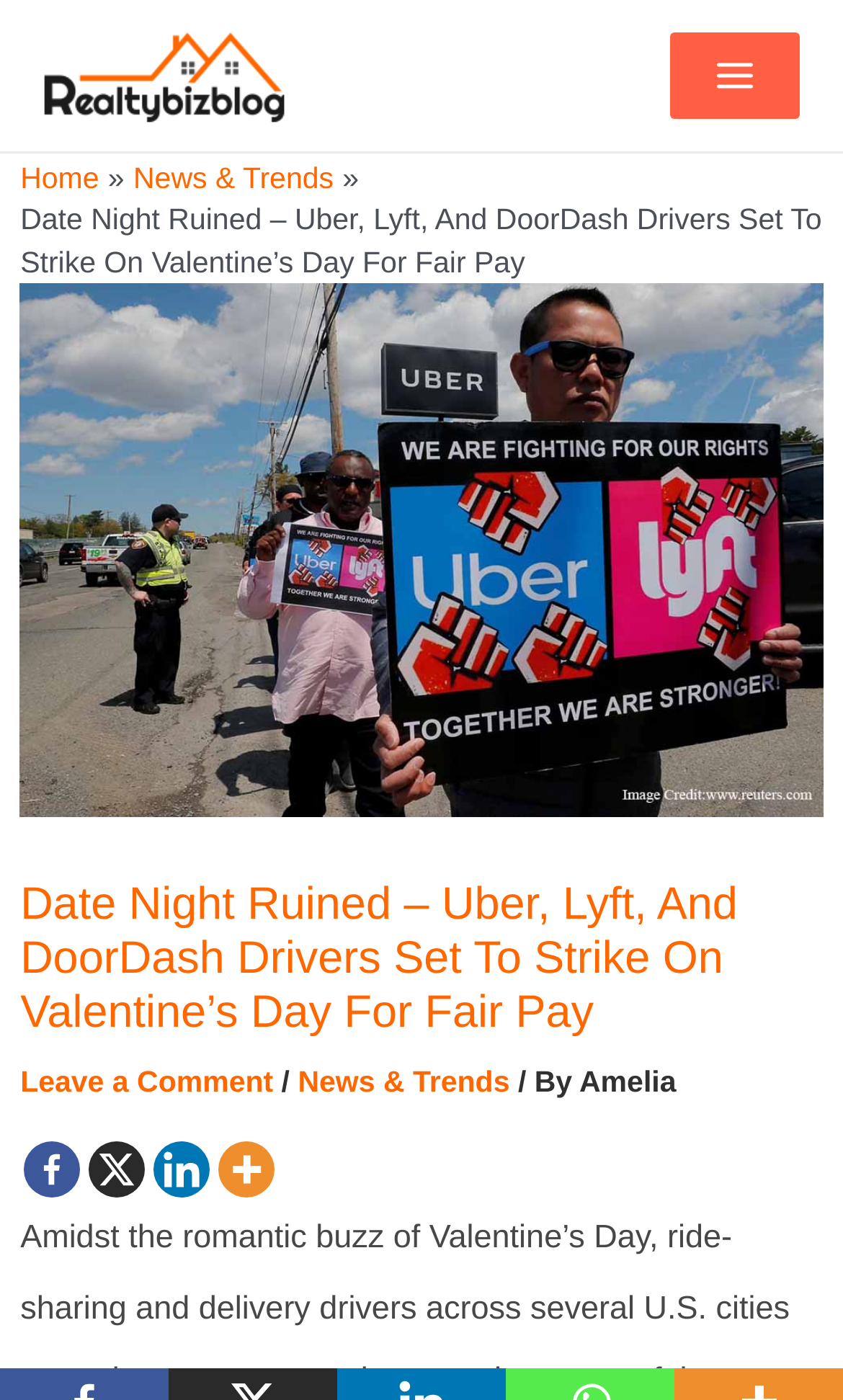Determine the bounding box coordinates of the element's region needed to click to follow the instruction: "Click the Realtybizblog link". Provide these coordinates as four float numbers between 0 and 1, formatted as [left, top, right, bottom].

[0.051, 0.041, 0.338, 0.064]